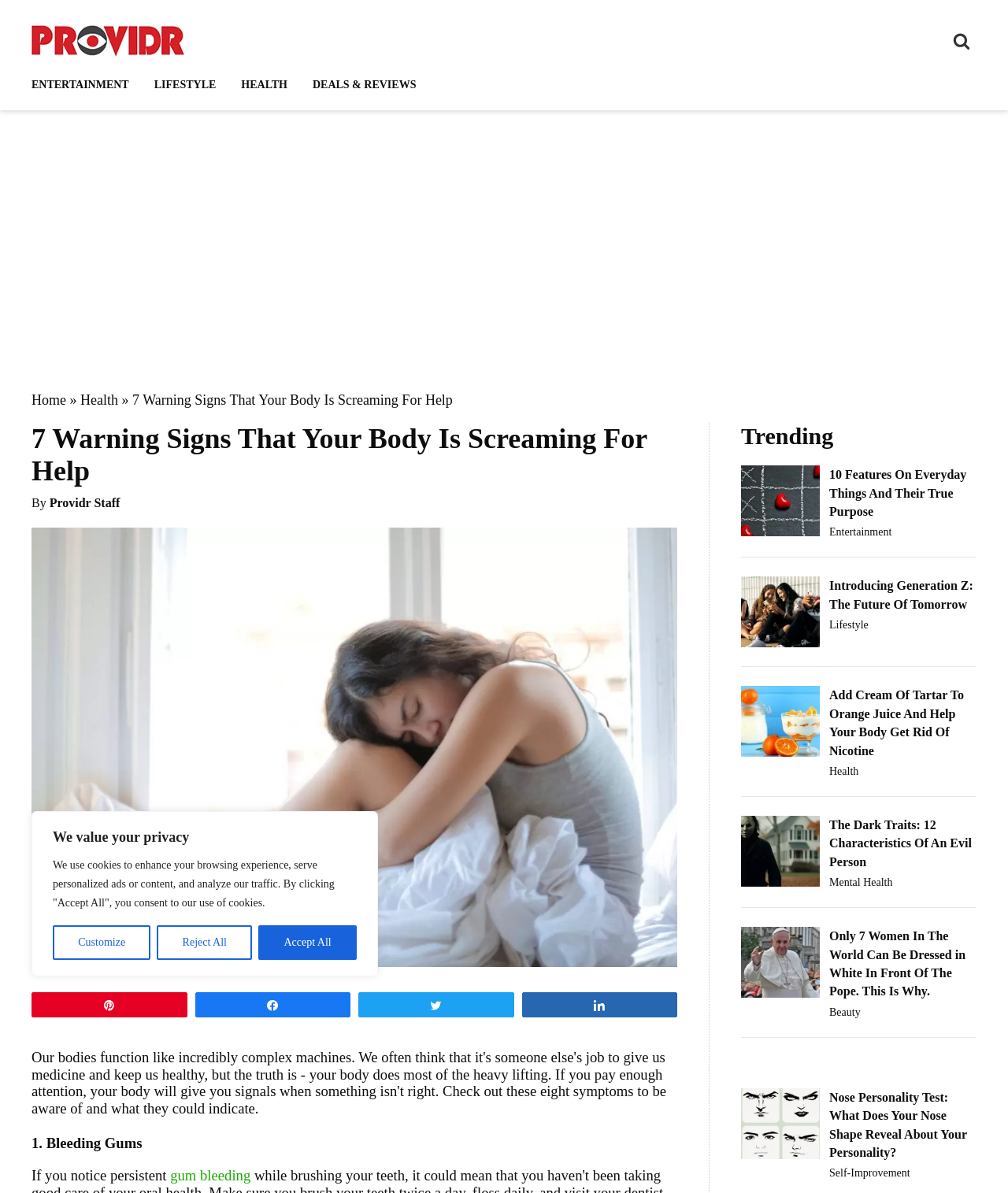Please provide the bounding box coordinates for the element that needs to be clicked to perform the instruction: "Read the article '7 Warning Signs That Your Body Is Screaming For Help'". The coordinates must consist of four float numbers between 0 and 1, formatted as [left, top, right, bottom].

[0.131, 0.329, 0.449, 0.342]